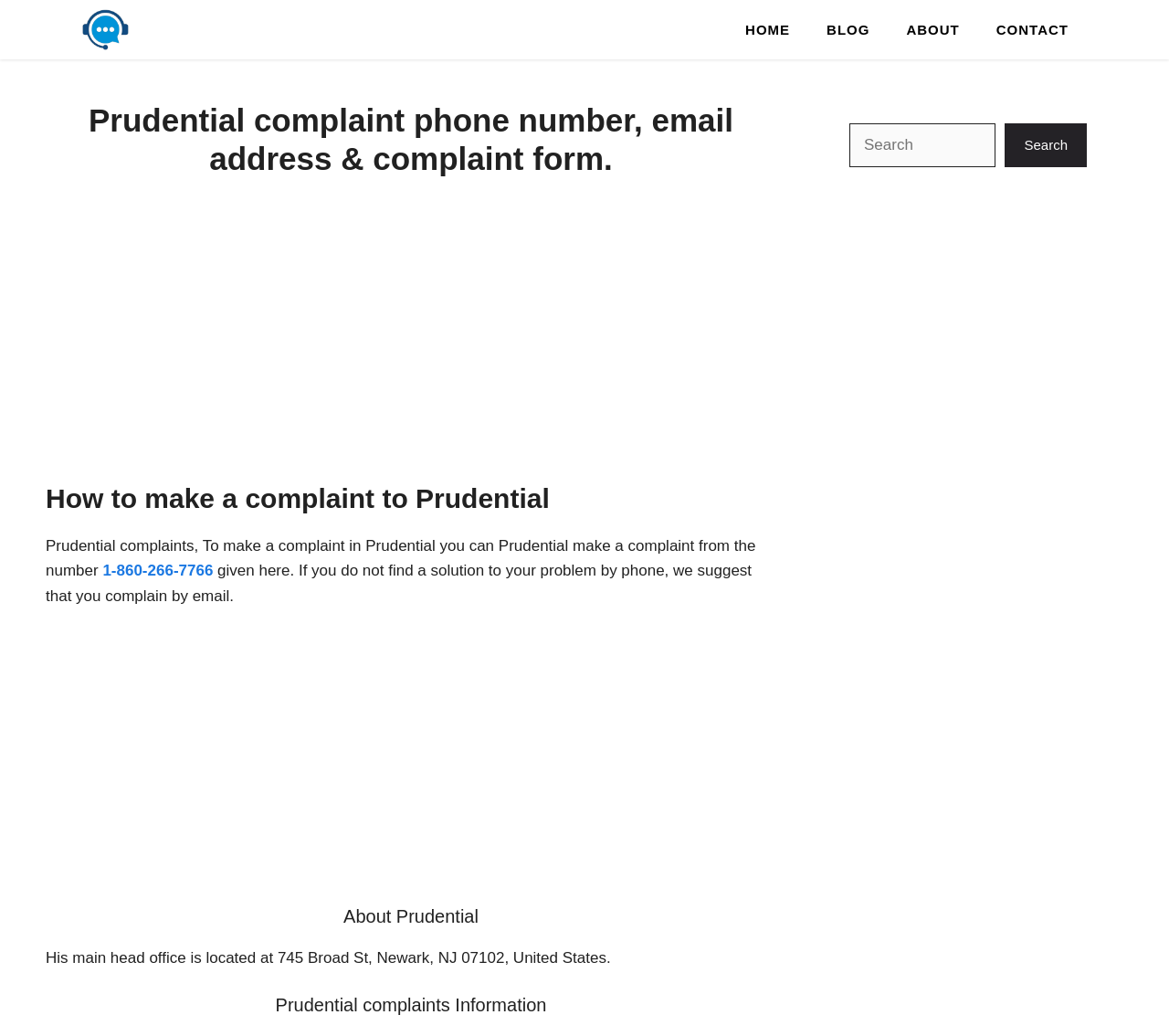What is the purpose of the webpage?
Based on the image, provide your answer in one word or phrase.

To provide Prudential complaint information